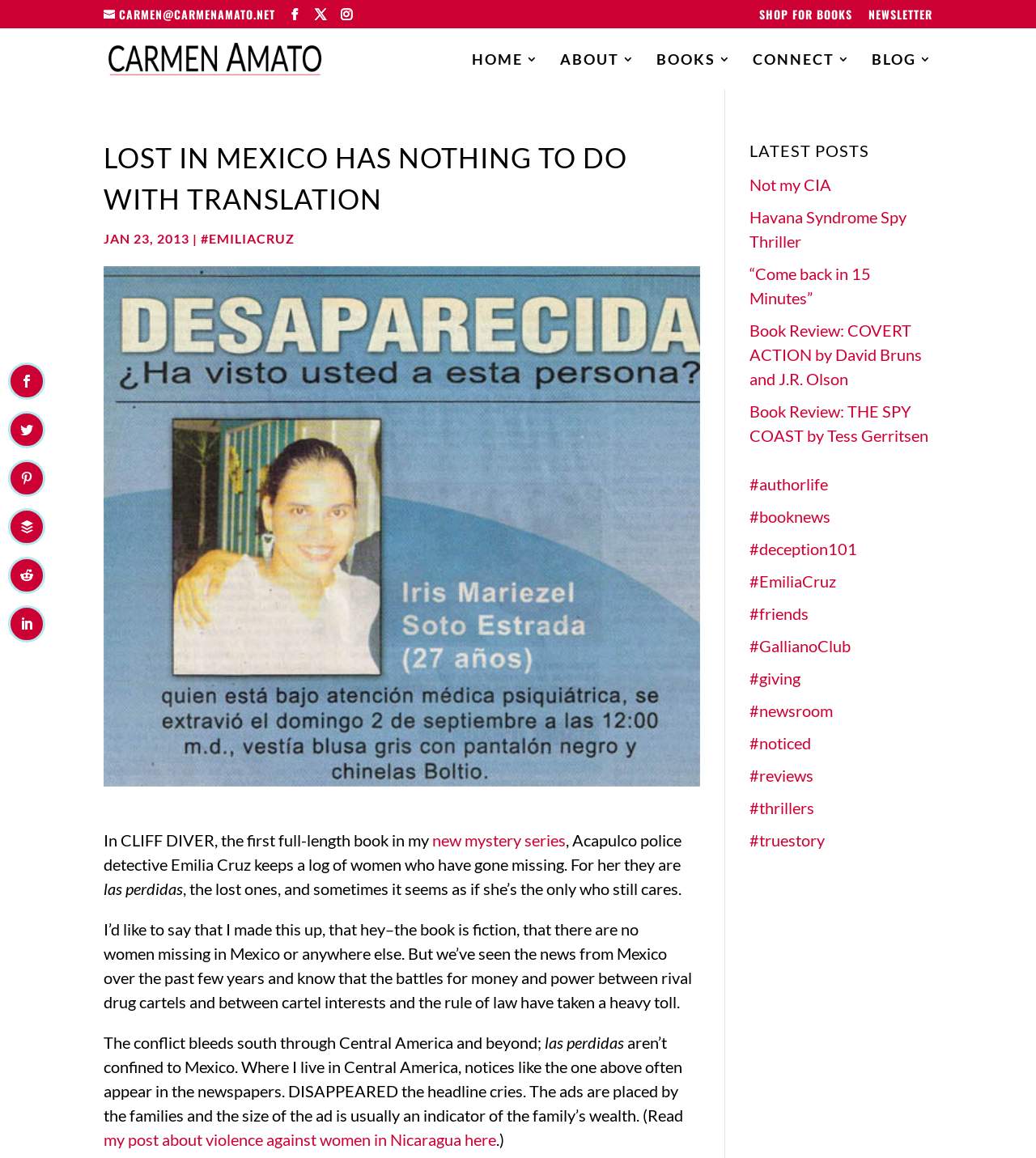What is the name of the section that lists recent blog posts?
Refer to the image and offer an in-depth and detailed answer to the question.

The name of the section that lists recent blog posts can be found in the heading element with the text 'LATEST POSTS' at the bottom of the webpage.